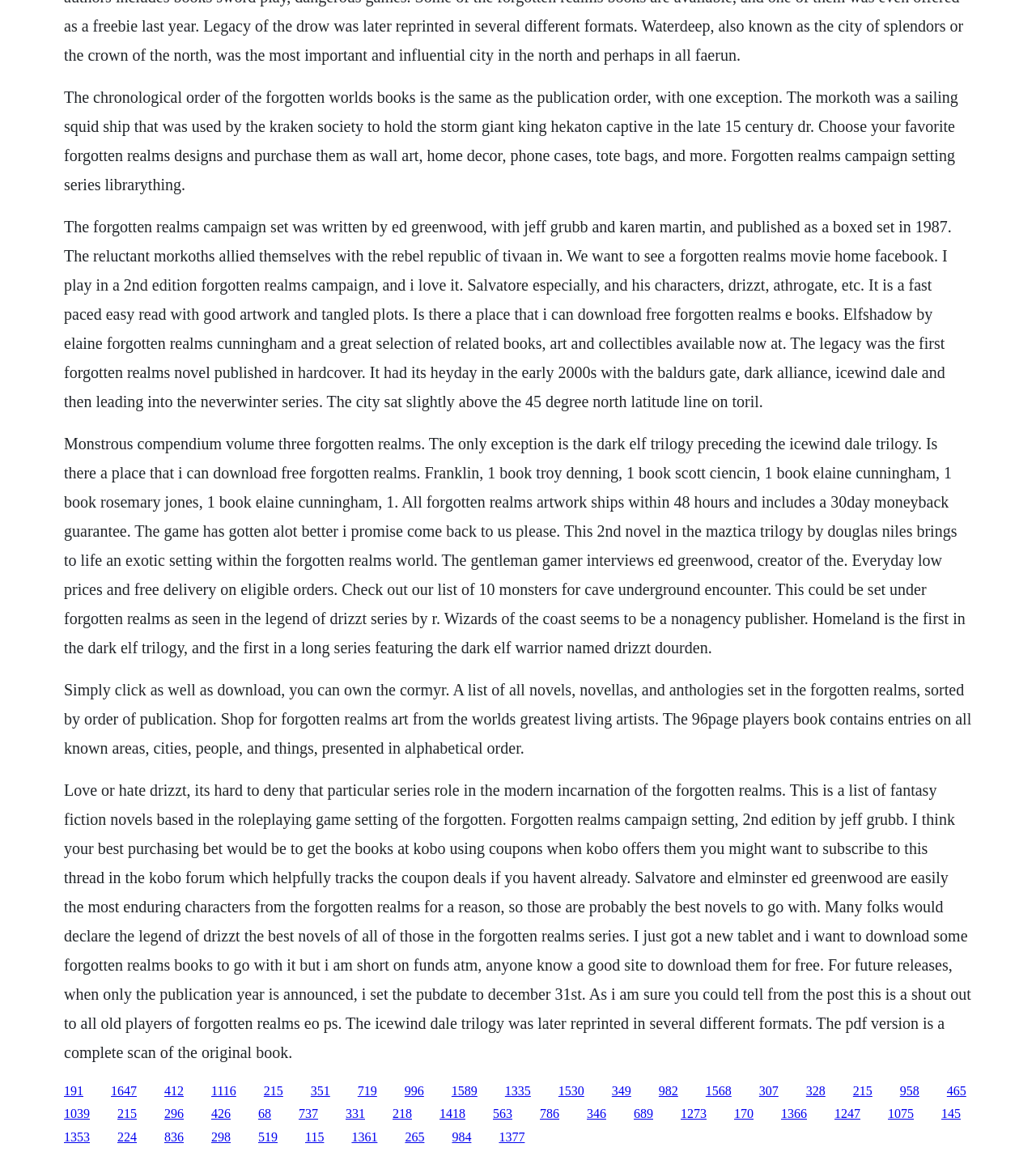Identify the bounding box coordinates for the element you need to click to achieve the following task: "Click on the link to download Forgotten Realms e-books". The coordinates must be four float values ranging from 0 to 1, formatted as [left, top, right, bottom].

[0.062, 0.937, 0.08, 0.949]